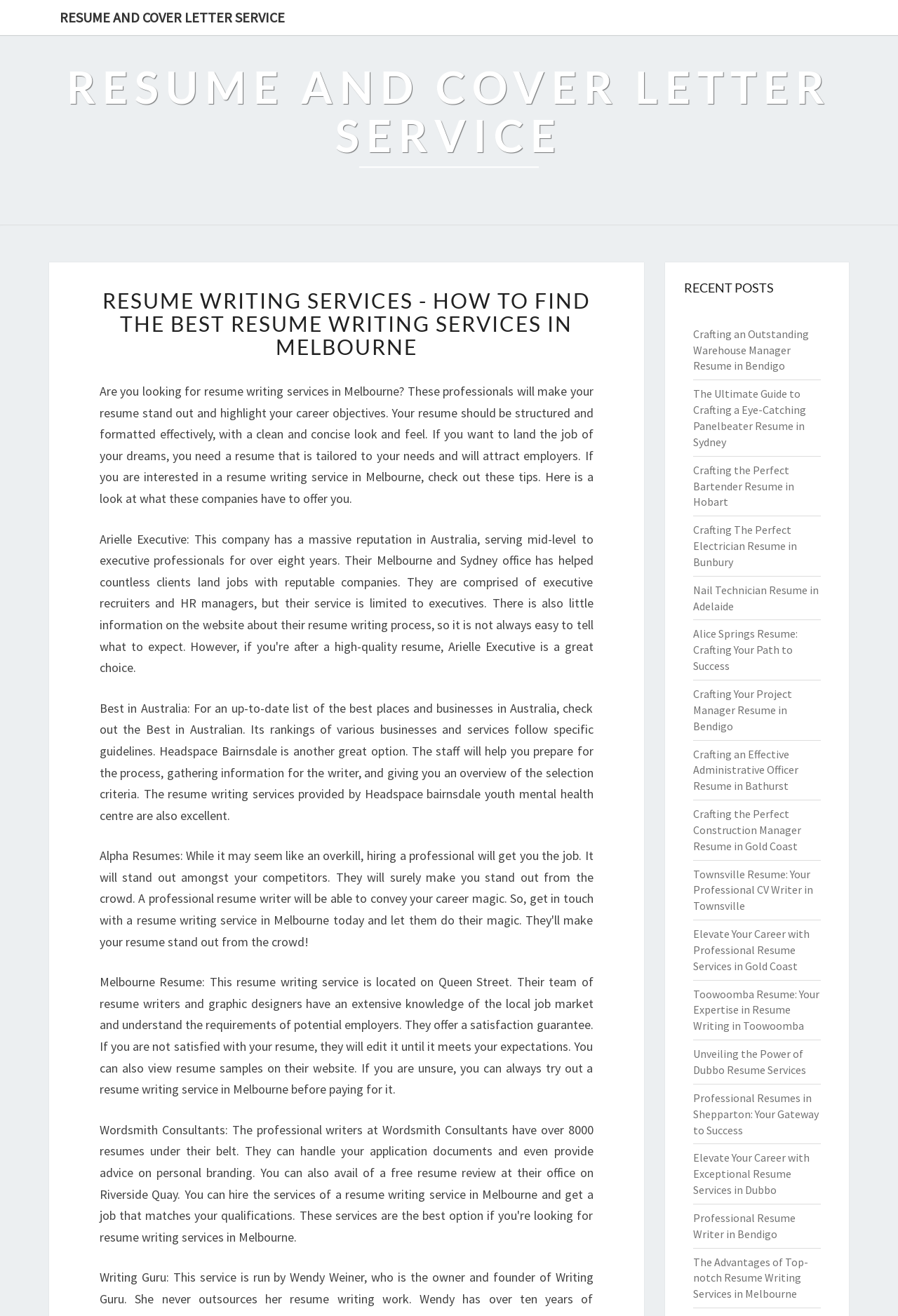Answer succinctly with a single word or phrase:
What is the name of the resume writing service located on Queen Street?

Melbourne Resume